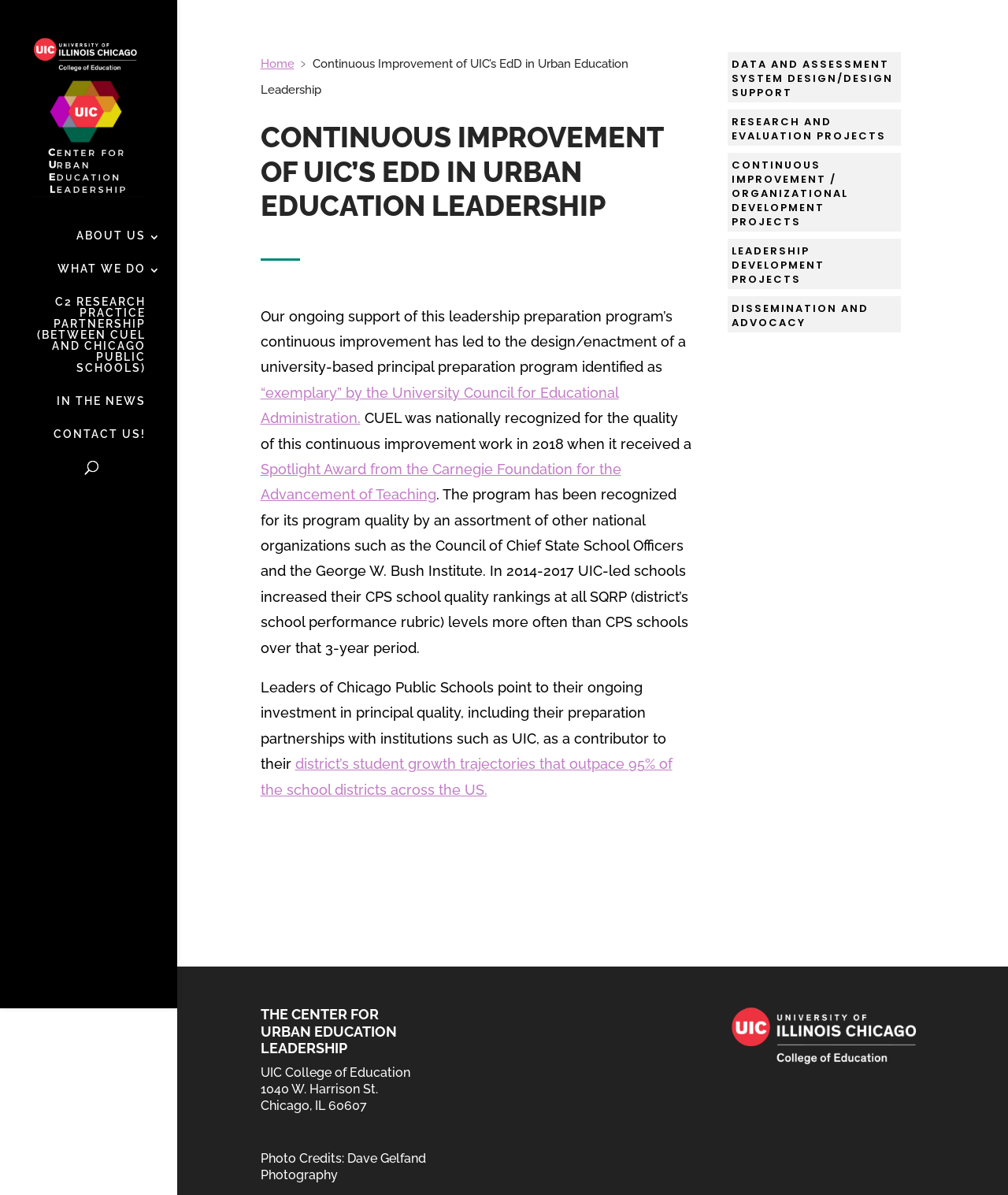What is the name of the photography credited for the photos?
Answer the question with a detailed and thorough explanation.

The name of the photography credited for the photos can be found at the bottom of the webpage, where it is written as 'Photo Credits: Dave Gelfand Photography'.